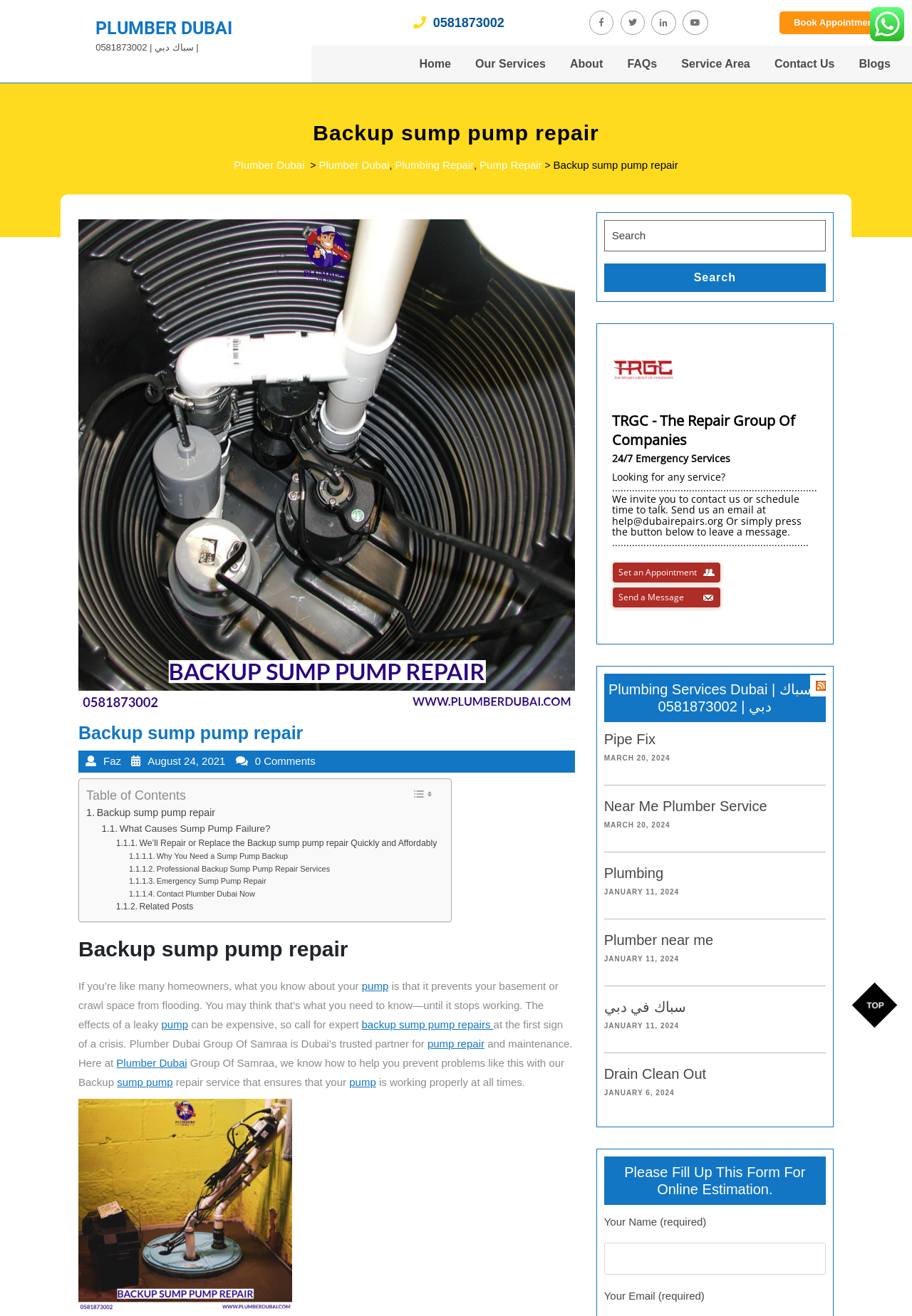Could you locate the bounding box coordinates for the section that should be clicked to accomplish this task: "Contact Plumber Dubai".

[0.141, 0.675, 0.28, 0.684]